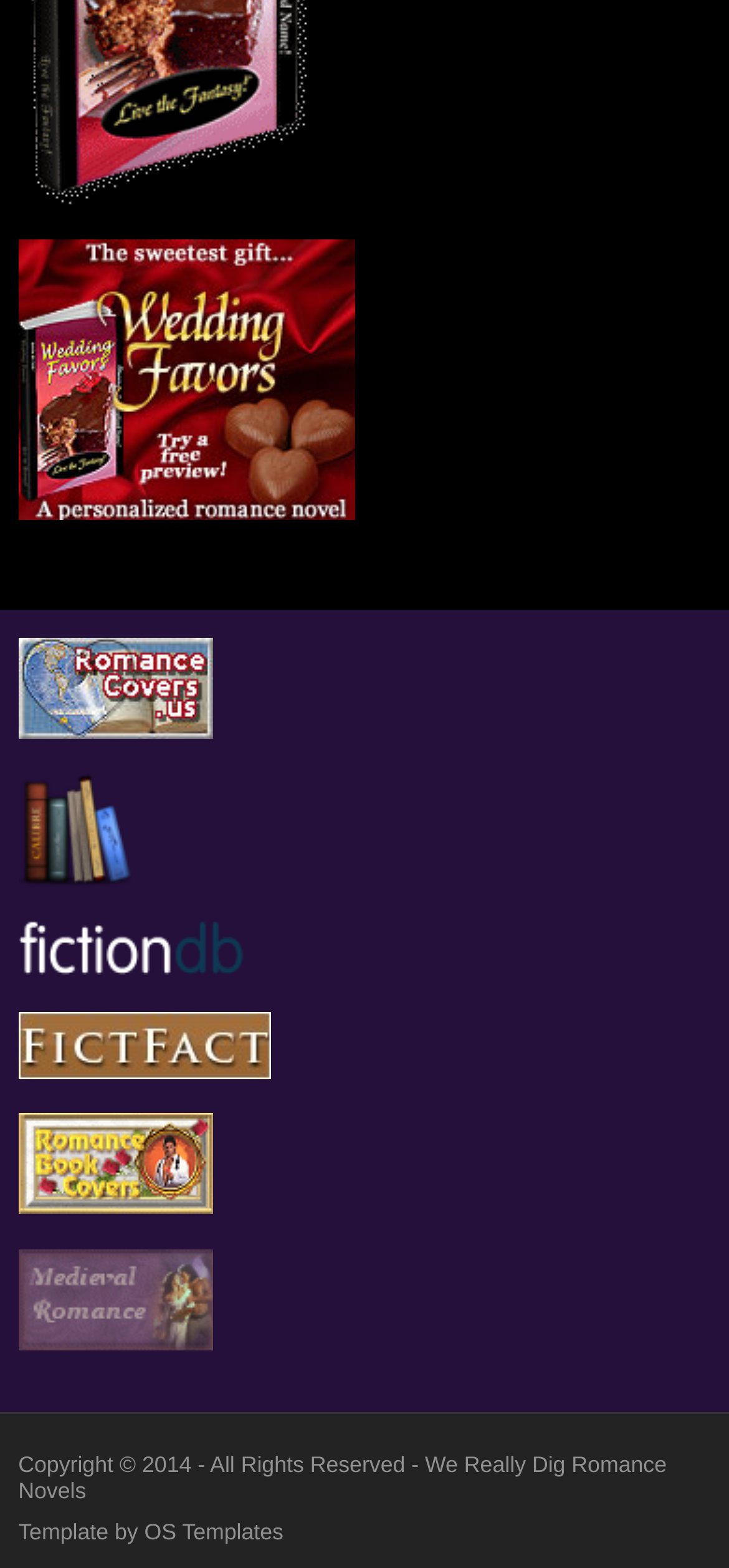Give a one-word or short-phrase answer to the following question: 
What is the last link on the webpage?

OS Templates